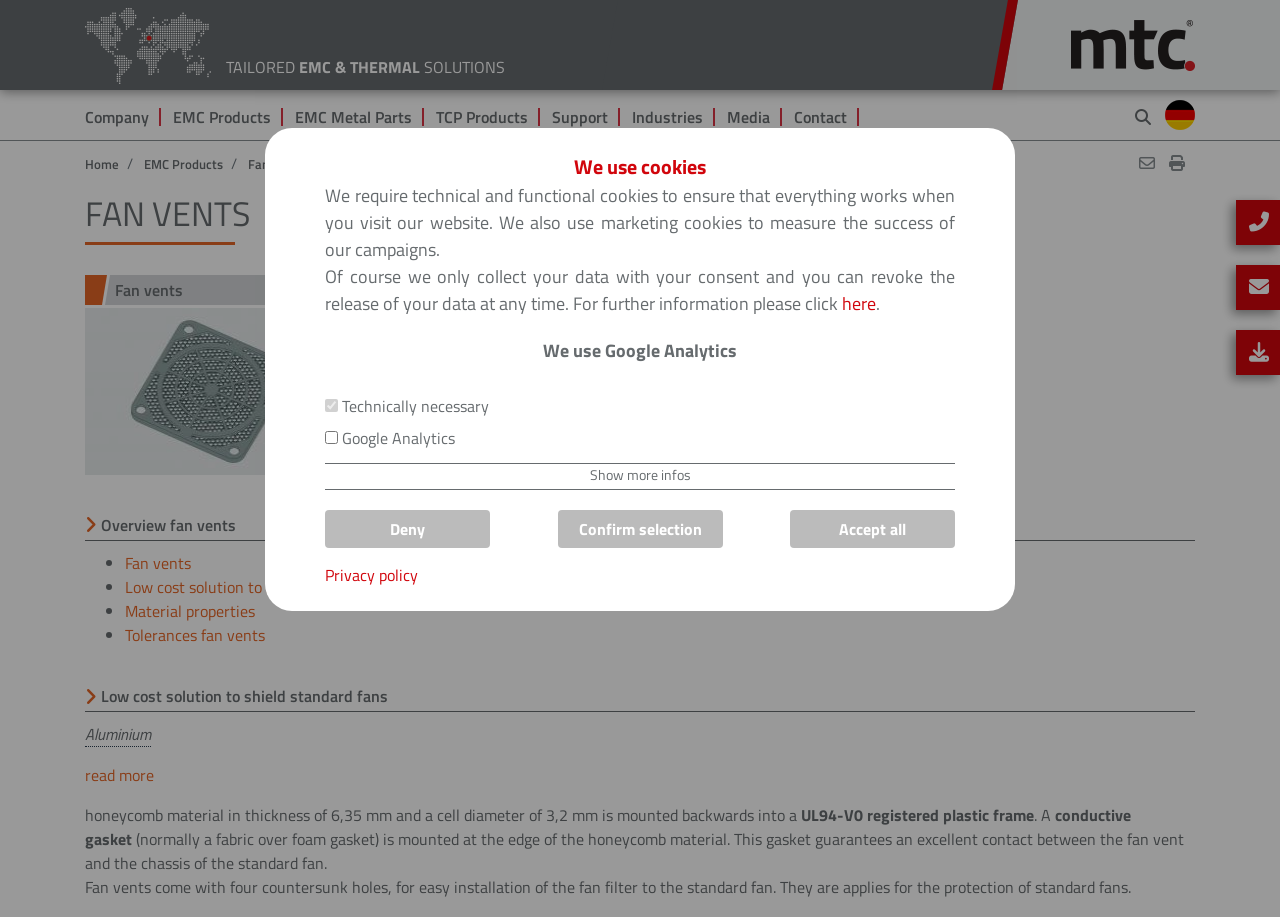Can you show the bounding box coordinates of the region to click on to complete the task described in the instruction: "Read paper description"?

None